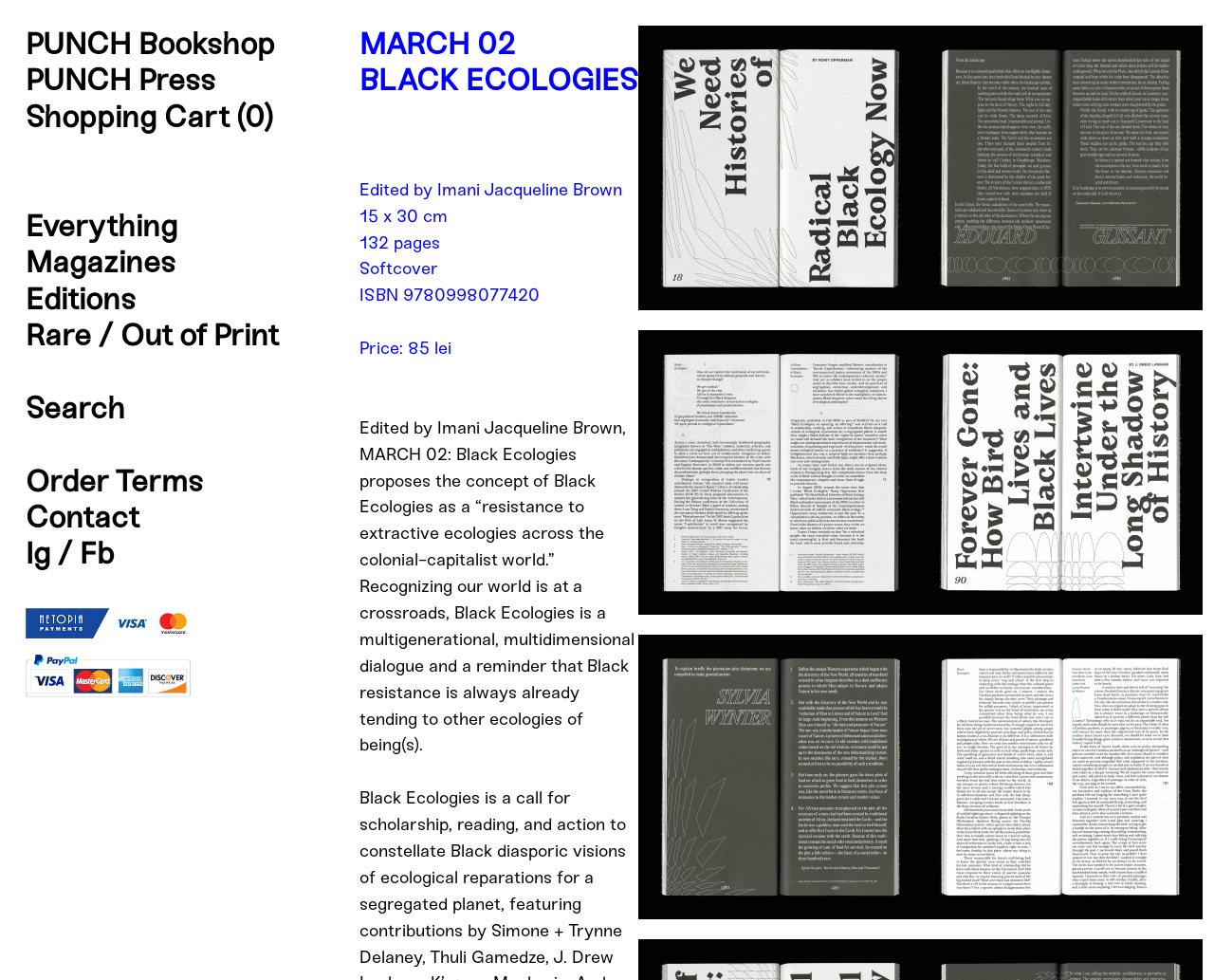Who is the editor of the book 'MARCH 02 Black Ecologies'?
Look at the webpage screenshot and answer the question with a detailed explanation.

The book's details section lists the editor as 'Edited by Imani Jacqueline Brown', which suggests that Imani Jacqueline Brown is the editor of the book.